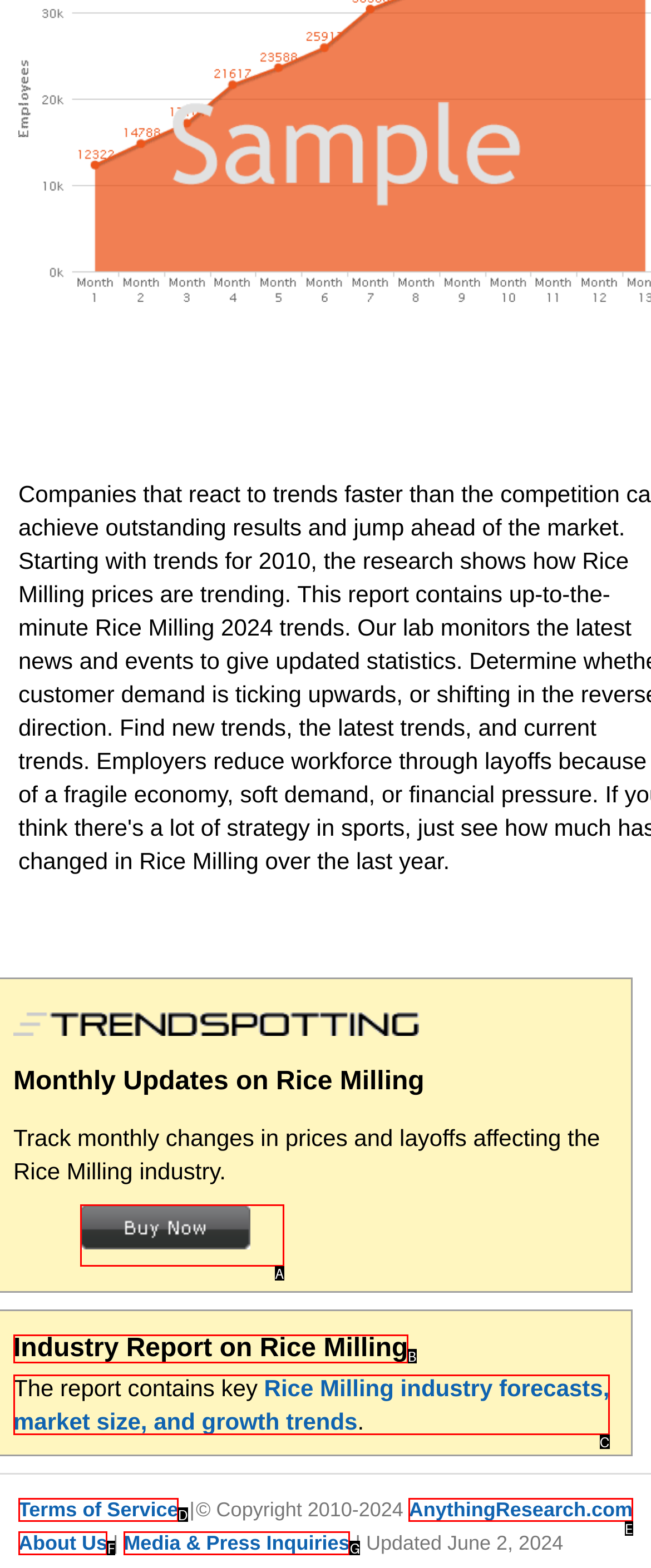Match the option to the description: Media & Press Inquiries
State the letter of the correct option from the available choices.

G